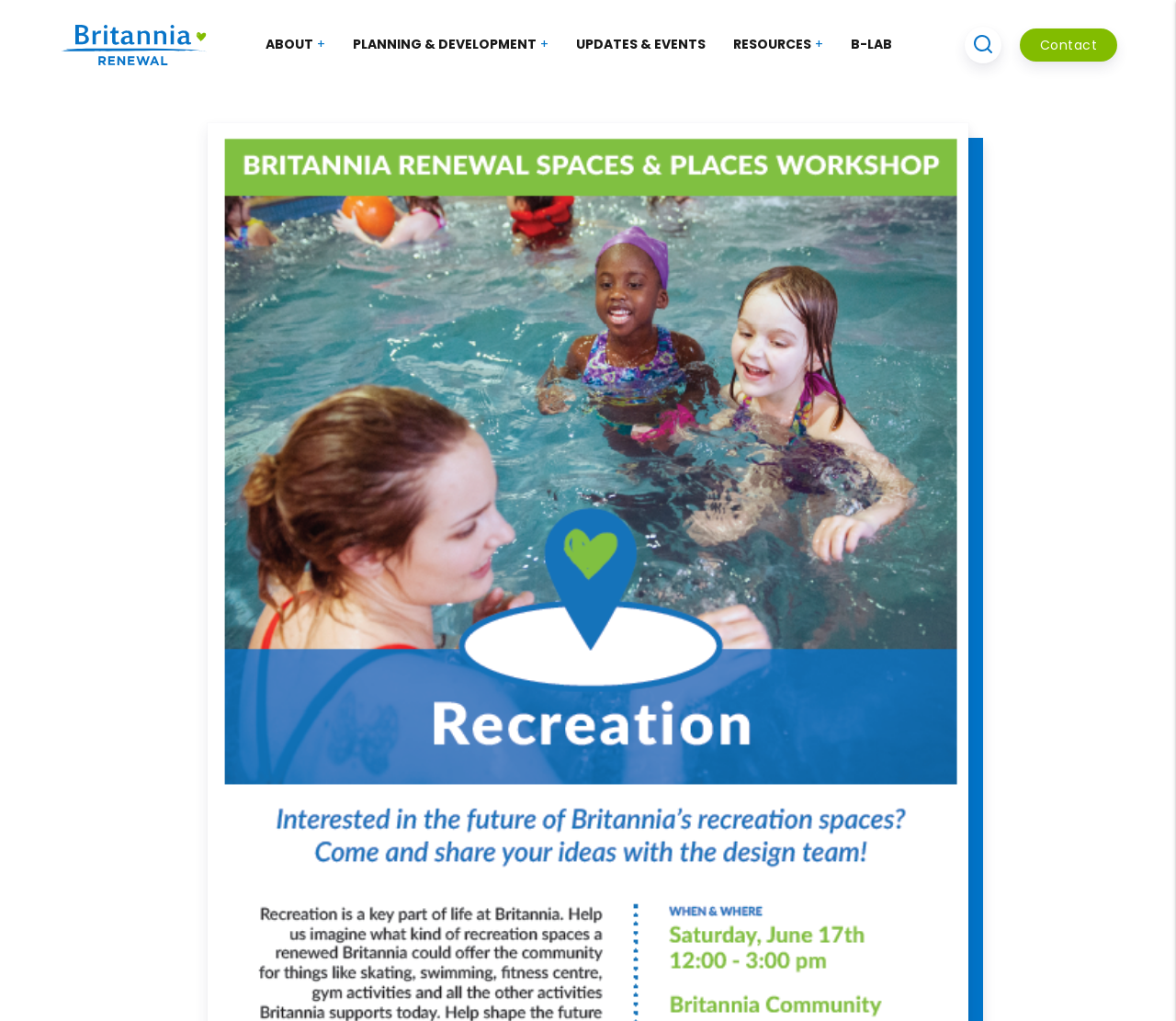What is the position of the 'UPDATES & EVENTS' link?
Examine the image closely and answer the question with as much detail as possible.

The 'UPDATES & EVENTS' link is located at the top of the webpage, and its bounding box coordinates are [0.49, 0.011, 0.6, 0.076]. By comparing its y1 and y2 coordinates with those of other links, we can determine that it is positioned third from the left among the main navigation links.